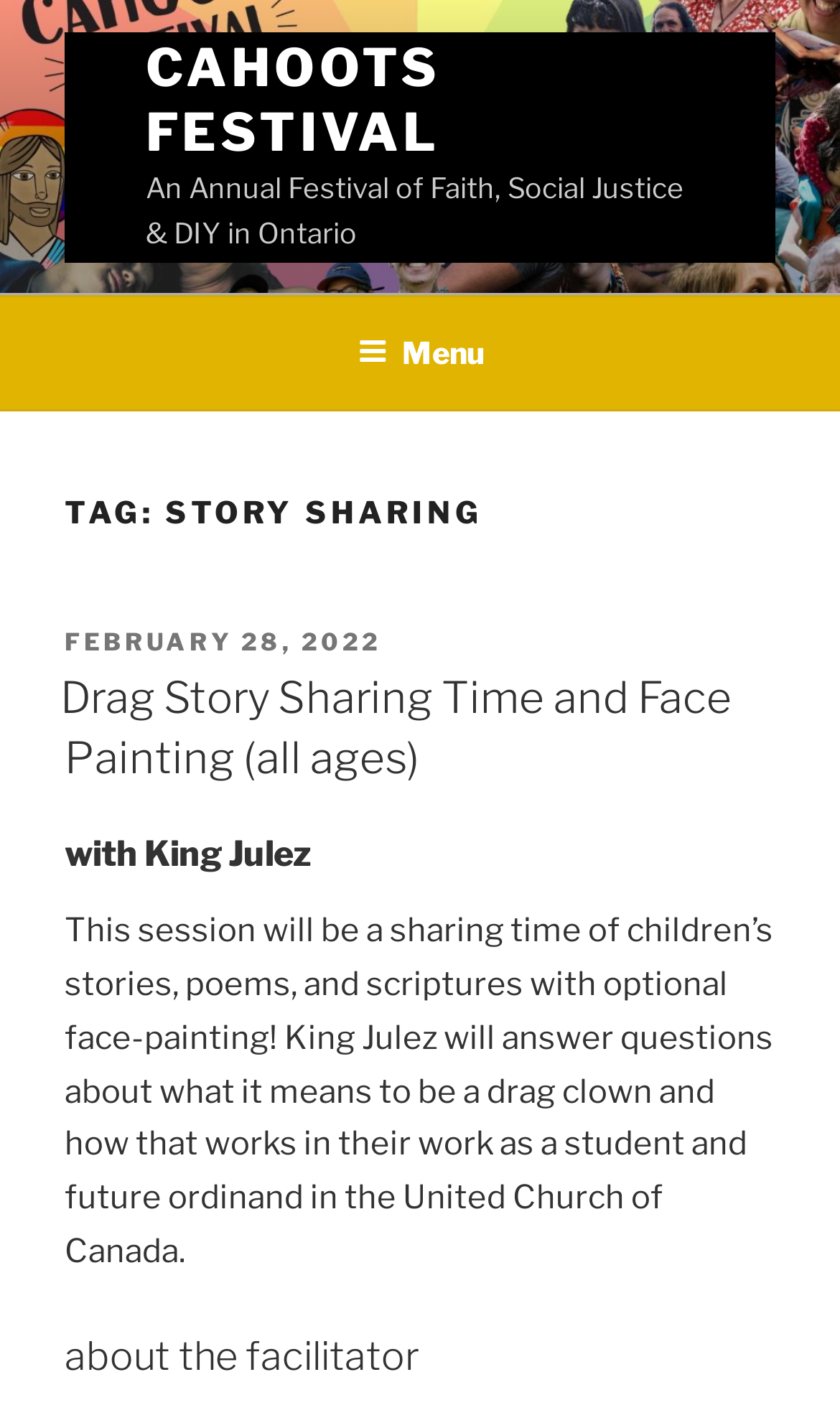Use a single word or phrase to answer this question: 
What is the purpose of the story sharing session?

To share stories and answer questions